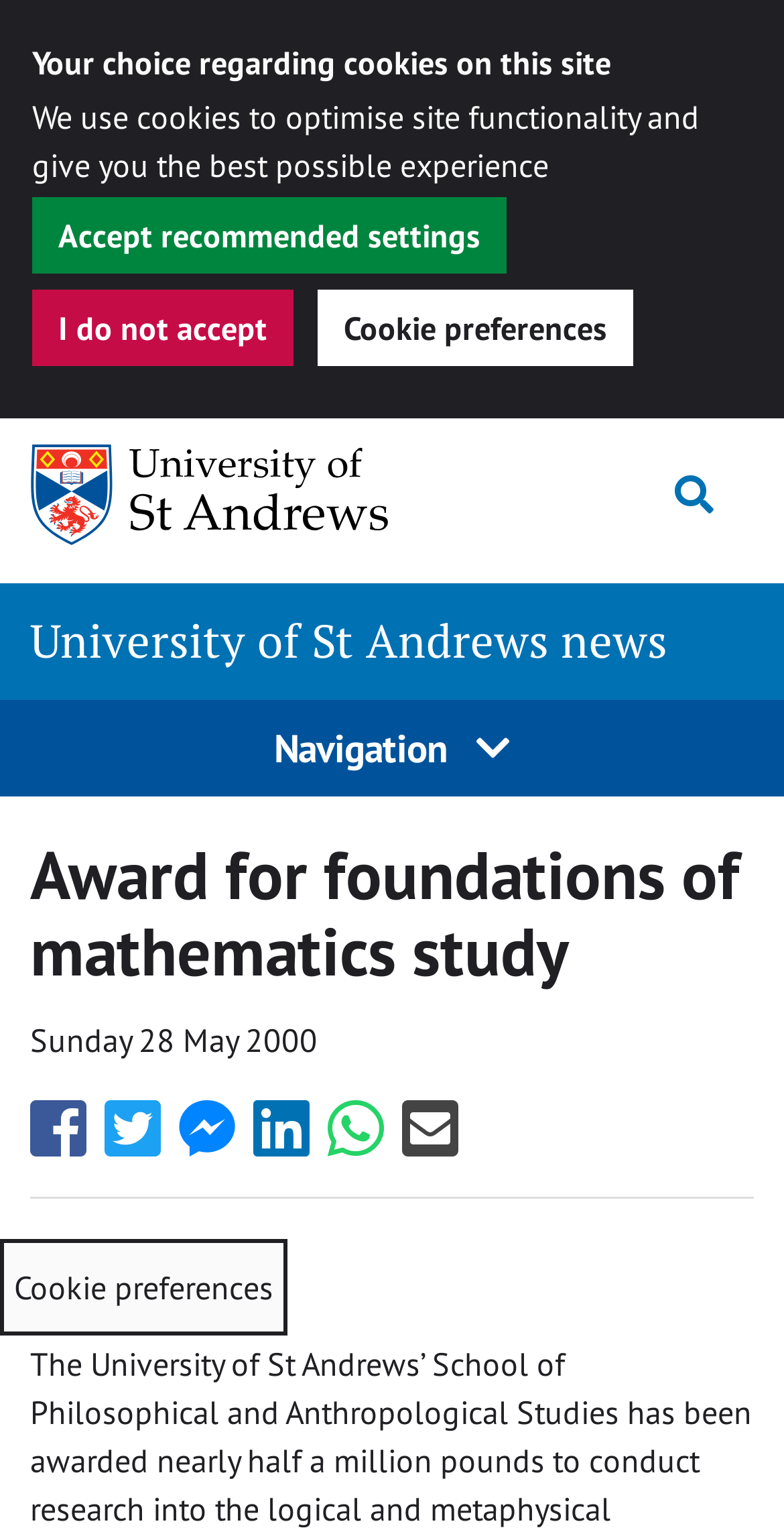Elaborate on the information and visuals displayed on the webpage.

The webpage appears to be a news article from the University of St Andrews, with a focus on an award for foundations of mathematics study. 

At the top of the page, there is a region for cookie preferences, which includes a dialog box with a heading, a description of the use of cookies, and three buttons to manage cookie settings. 

Below the cookie preferences region, there is a link to the University of St Andrews, followed by a button to toggle search. 

A navigation menu is located below the search button, with a category header and a link to the University of St Andrews news. 

The main content of the page is a news article, which is nested within the main menu navigation. The article has a heading, a date of Sunday 28 May 2000, and a block of social media sharing links, including Facebook, Twitter, Facebook Messenger, LinkedIn, WhatsApp, and Email. 

There is also a generic element at the bottom of the page, which allows users to set cookie preferences.